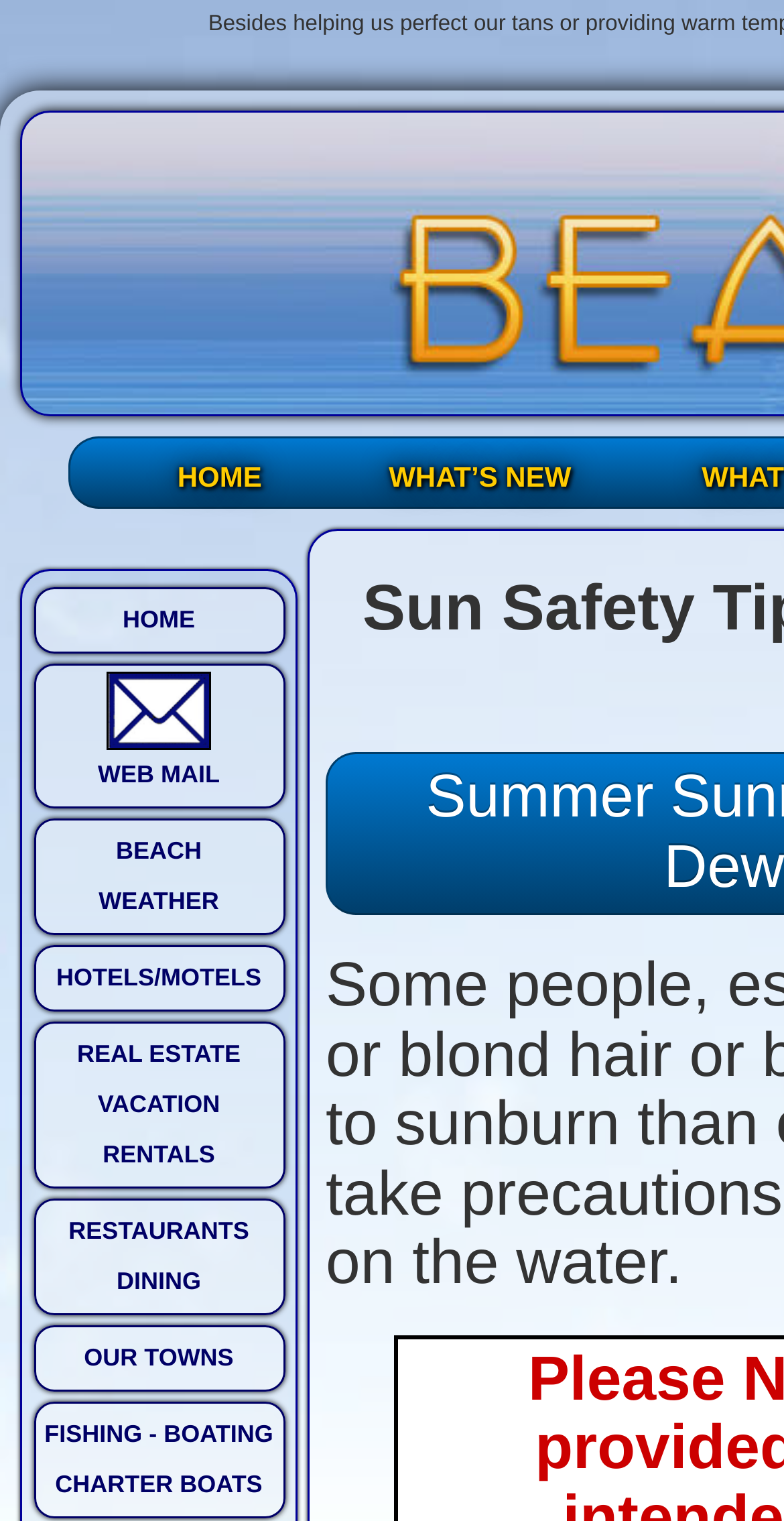Please locate the bounding box coordinates of the region I need to click to follow this instruction: "check what's new".

[0.457, 0.296, 0.767, 0.331]